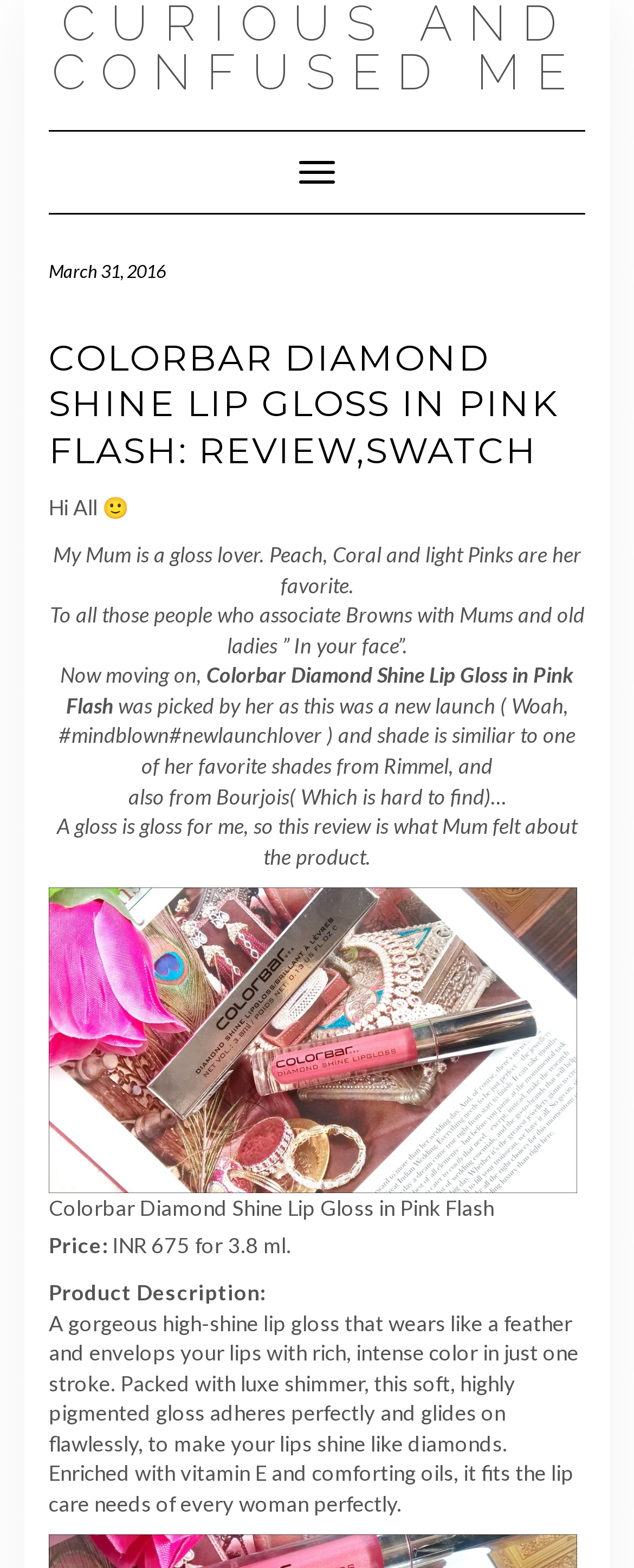Identify and provide the text content of the webpage's primary headline.

COLORBAR DIAMOND SHINE LIP GLOSS IN PINK FLASH: REVIEW,SWATCH